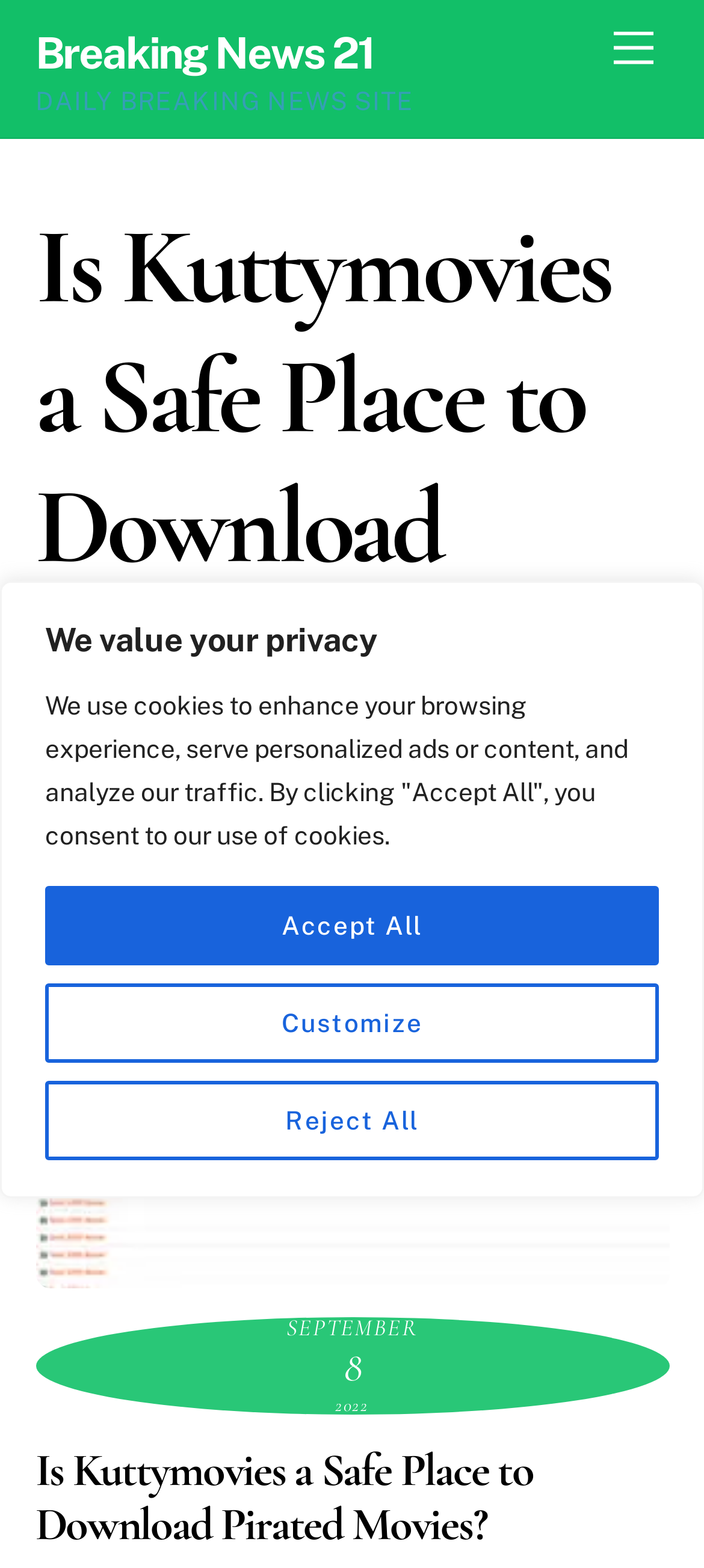When was the article published?
Using the image as a reference, answer the question in detail.

I determined the publication date by looking at the time element at the top of the webpage, which displays the date 'SEPTEMBER 8, 2022'.